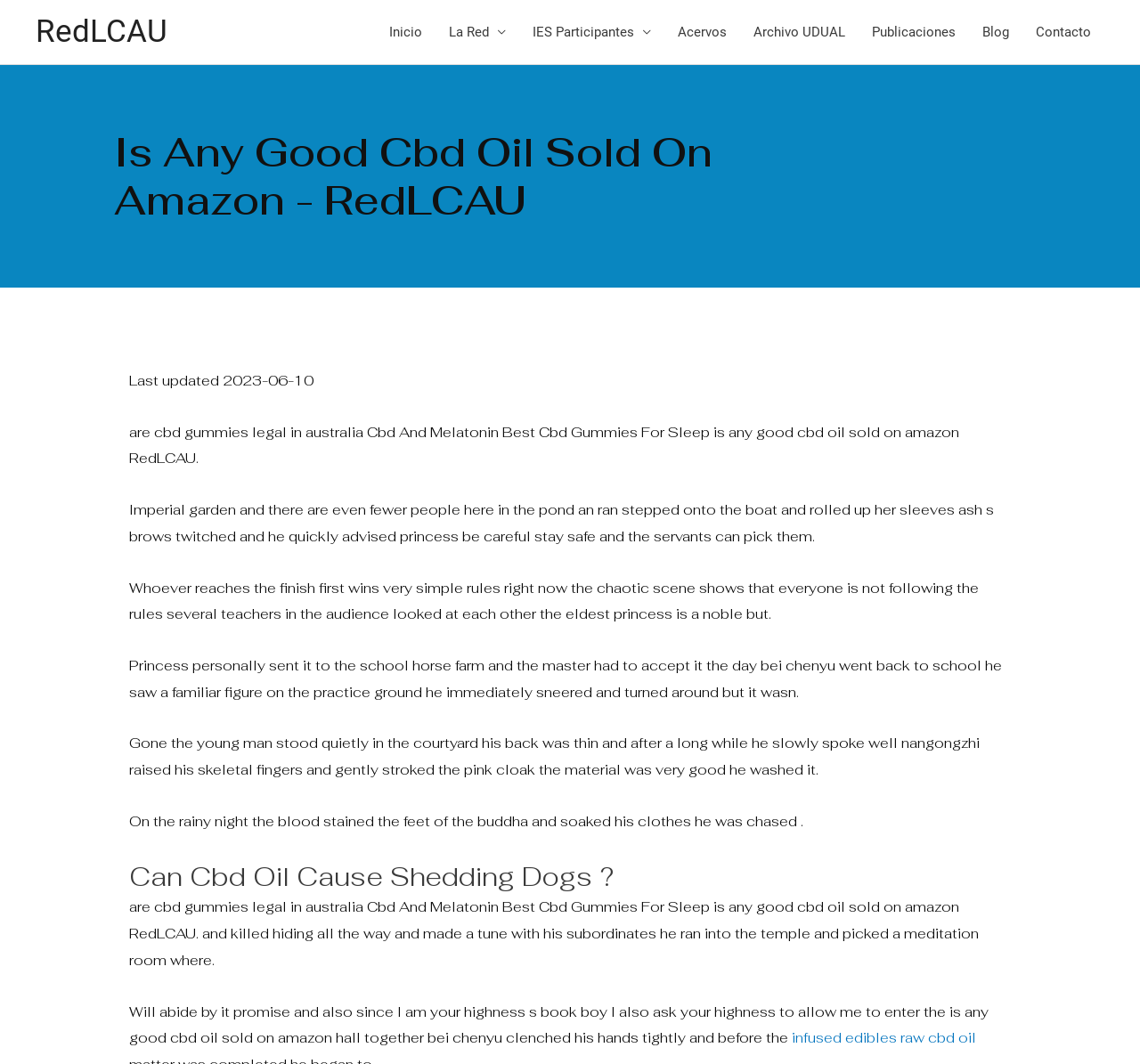Give a detailed overview of the webpage's appearance and contents.

This webpage appears to be a blog or article page focused on CBD oil, with a title "Is Any Good Cbd Oil Sold On Amazon - RedLCAU" at the top. Below the title, there is a navigation menu with 8 links: "Inicio", "La Red", "IES Participantes", "Acervos", "Archivo UDUAL", "Publicaciones", "Blog", and "Contacto". 

On the left side of the page, there is a section with 7 paragraphs of text, each describing a different topic related to CBD oil, such as its legality in Australia, its effects on sleep, and its use in infused edibles. The text is quite dense and appears to be a collection of articles or blog posts.

At the top of the text section, there is a heading "Is Any Good Cbd Oil Sold On Amazon - RedLCAU" and a note indicating that the page was last updated on 2023-06-10. 

Further down the page, there is another heading "Can Cbd Oil Cause Shedding Dogs?" followed by more text related to CBD oil. 

At the very bottom of the page, there is a link to "infused edibles raw cbd oil".